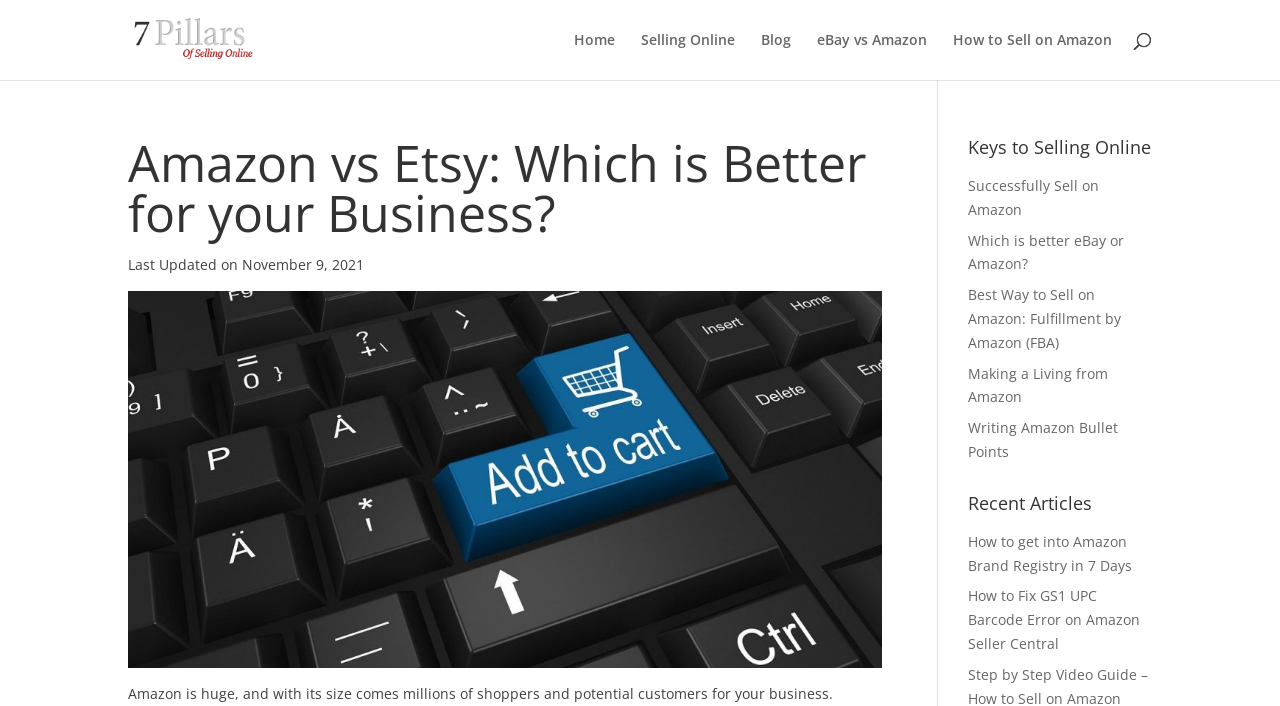Pinpoint the bounding box coordinates of the area that should be clicked to complete the following instruction: "Click on '7 Pillars of Selling Online'". The coordinates must be given as four float numbers between 0 and 1, i.e., [left, top, right, bottom].

[0.103, 0.041, 0.201, 0.068]